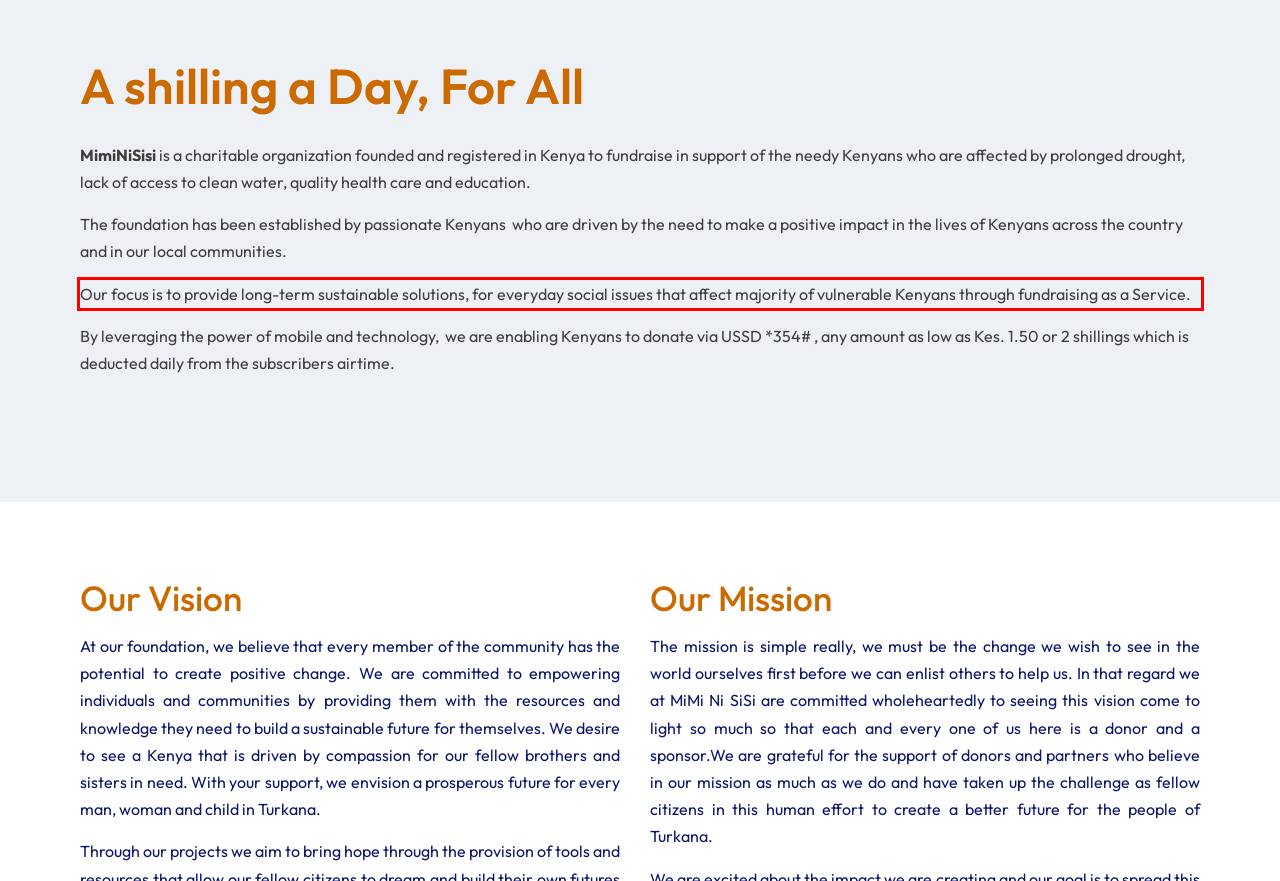View the screenshot of the webpage and identify the UI element surrounded by a red bounding box. Extract the text contained within this red bounding box.

Our focus is to provide long-term sustainable solutions, for everyday social issues that affect majority of vulnerable Kenyans through fundraising as a Service.